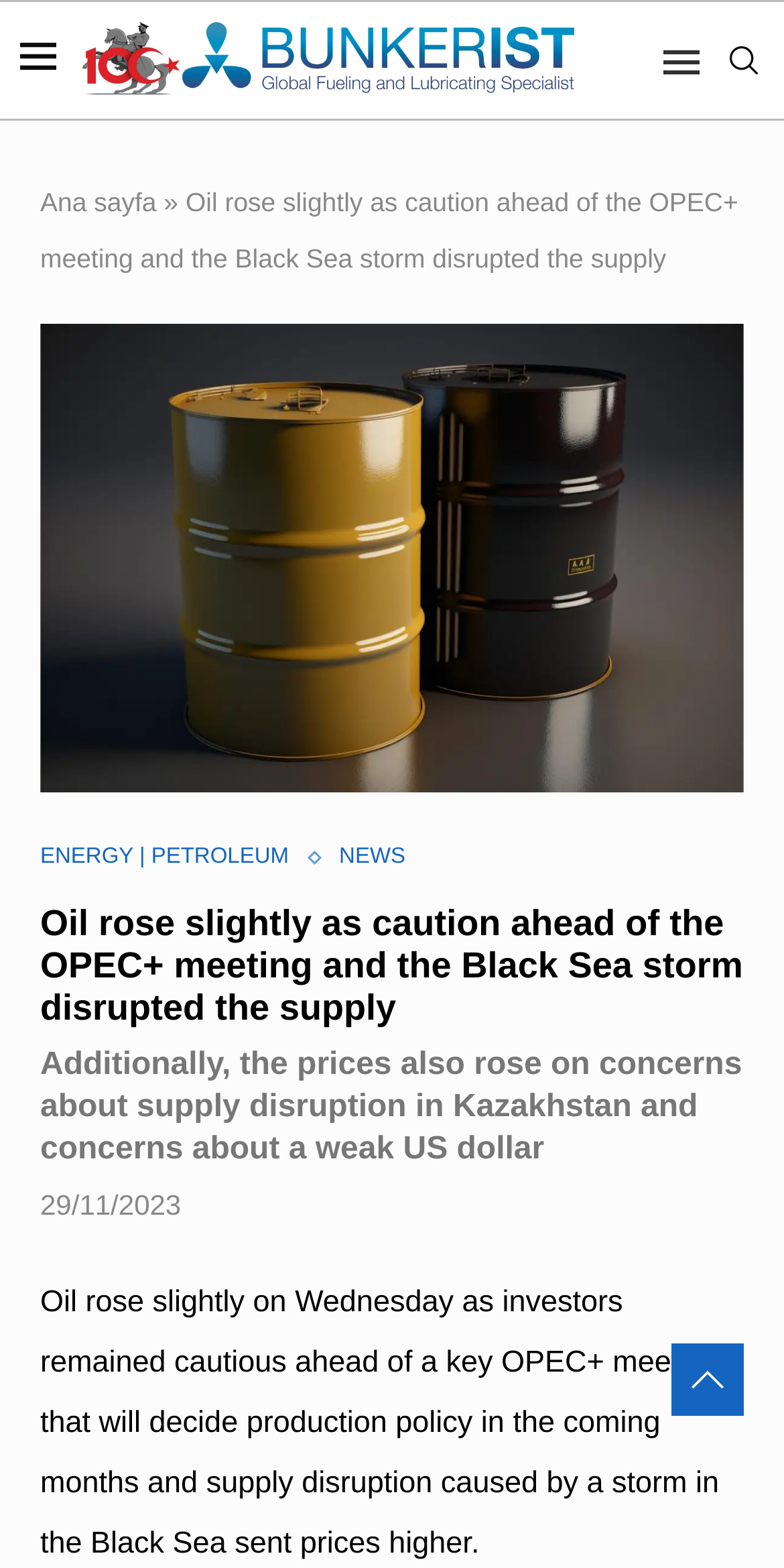What is the date of the news article?
Refer to the screenshot and deliver a thorough answer to the question presented.

The date of the news article is indicated by the time element on the webpage, which shows '29/11/2023'.